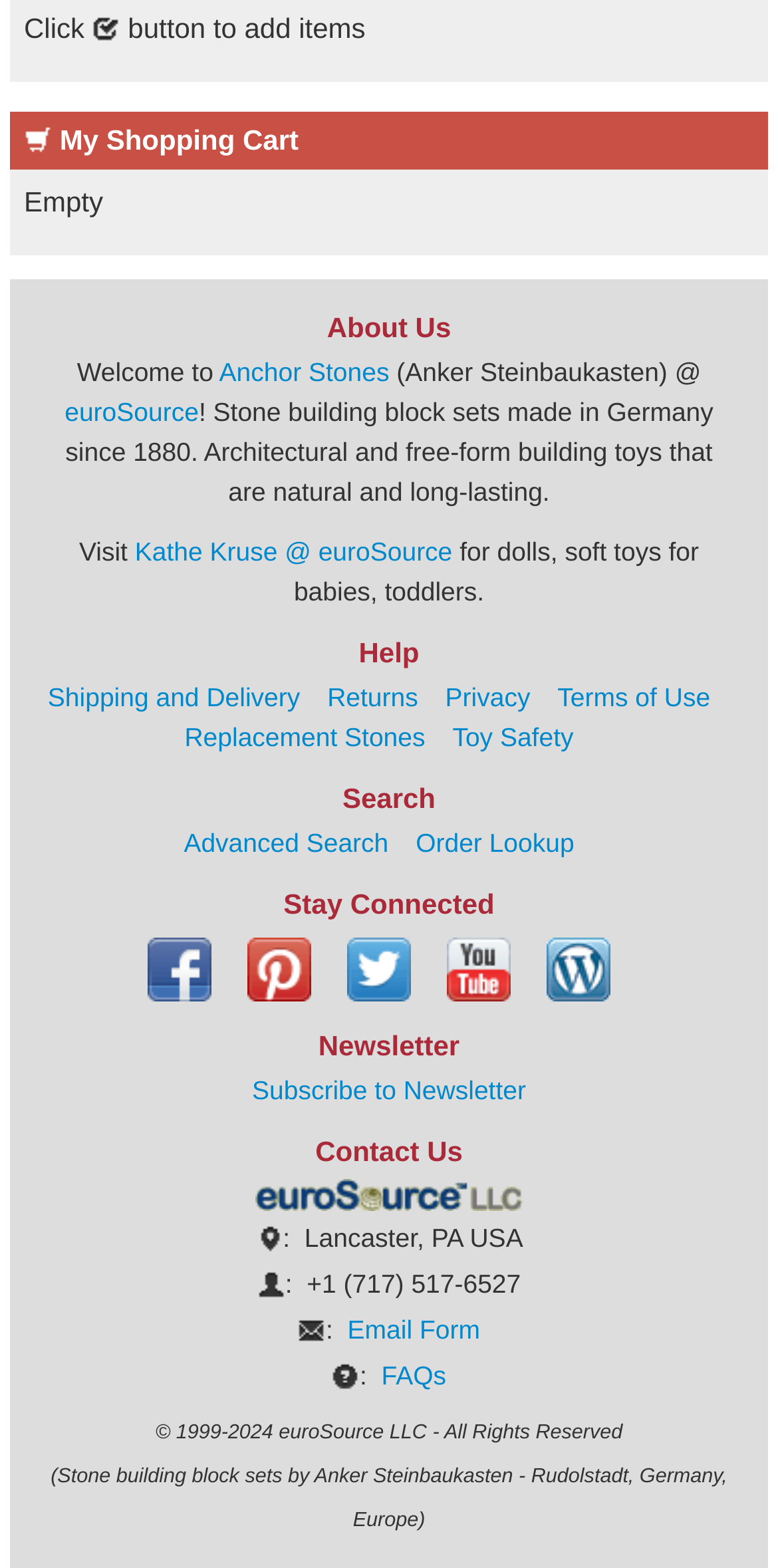How many social media links are there?
Provide a detailed answer to the question, using the image to inform your response.

There are five social media links: 'facebook', 'pinterest', 'twitter', 'youtube', and 'blog'. These links can be found under the 'Stay Connected' section.